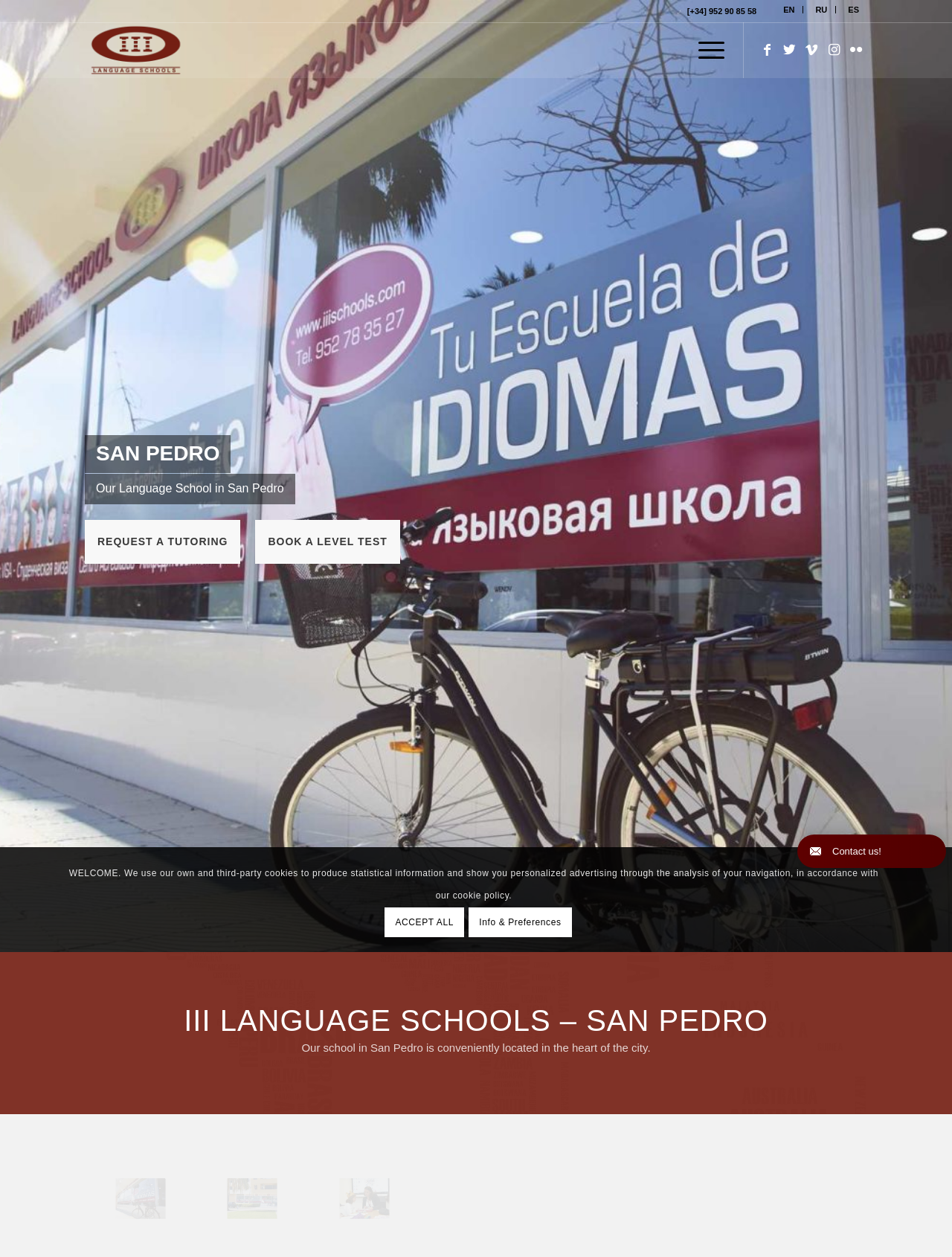Locate the bounding box coordinates of the clickable area to execute the instruction: "Search for employers". Provide the coordinates as four float numbers between 0 and 1, represented as [left, top, right, bottom].

None